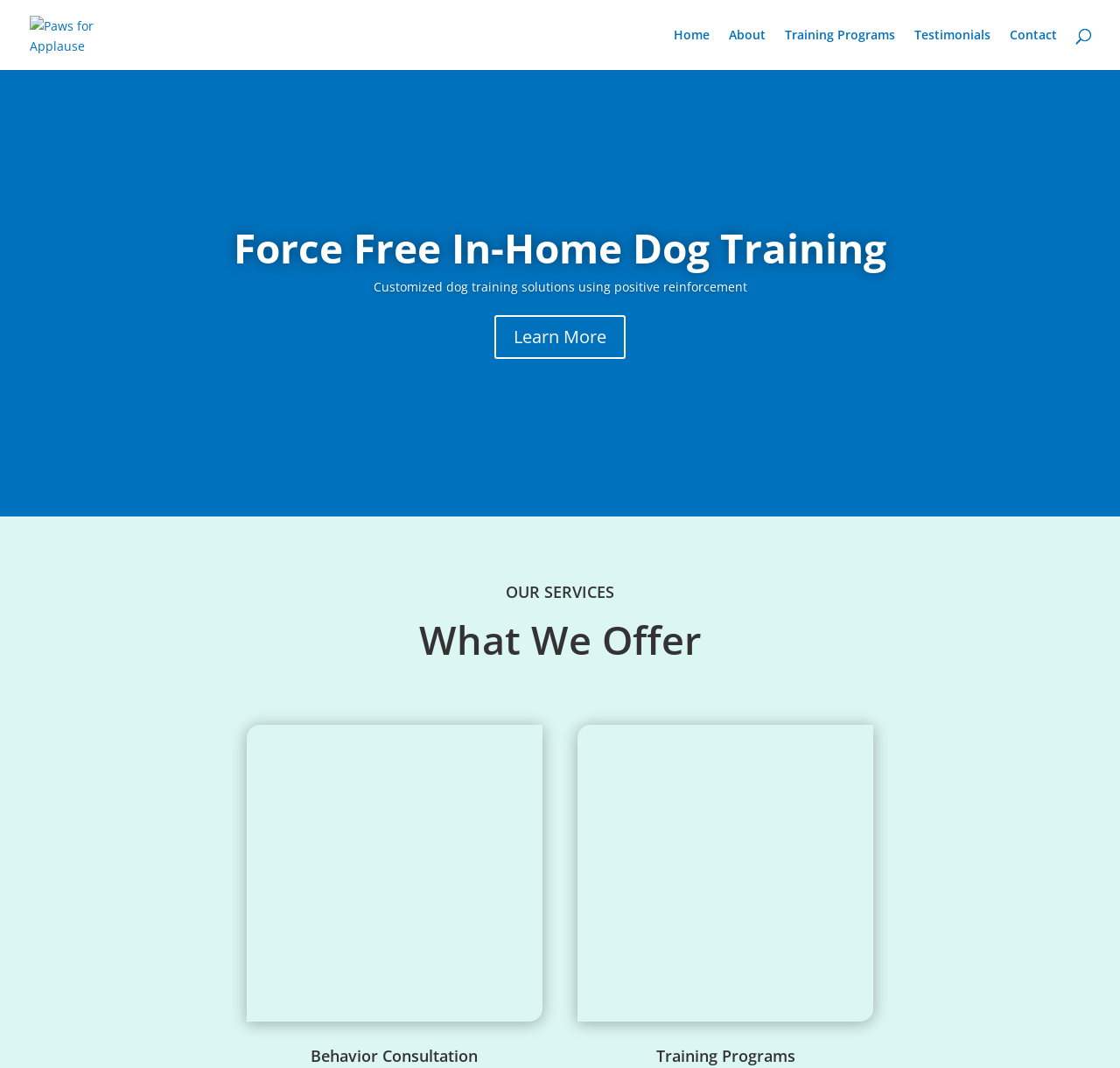Using the information in the image, give a detailed answer to the following question: What are the main services offered?

The webpage has a heading 'OUR SERVICES' and another heading 'What We Offer', which implies that the main services offered are related to dog training solutions.